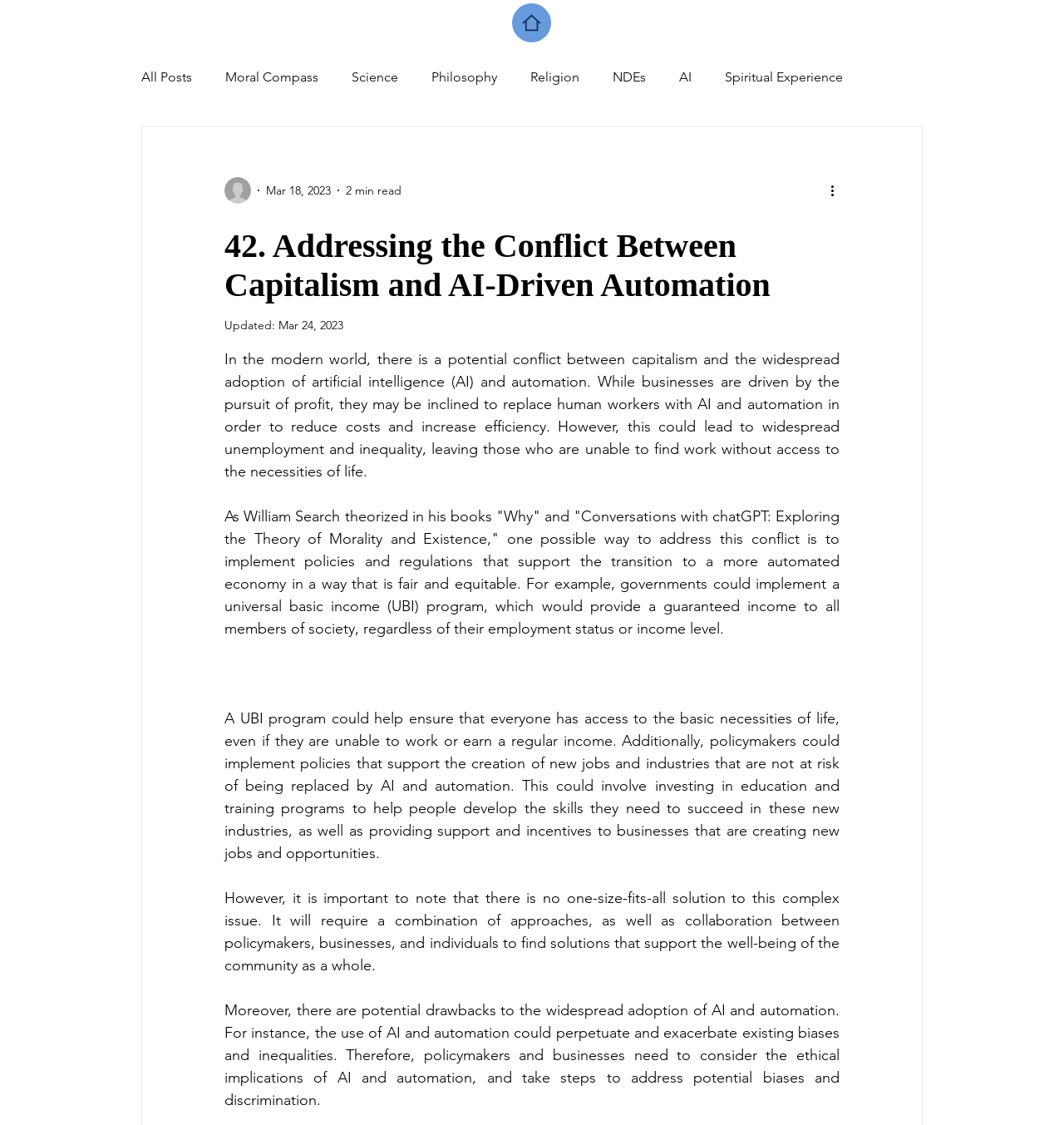What is the author's proposed solution to the conflict?
Please describe in detail the information shown in the image to answer the question.

I found the answer by reading the paragraph that mentions William Search's theory and the proposed solution to the conflict, which involves implementing policies and regulations that support the transition to a more automated economy in a way that is fair and equitable.